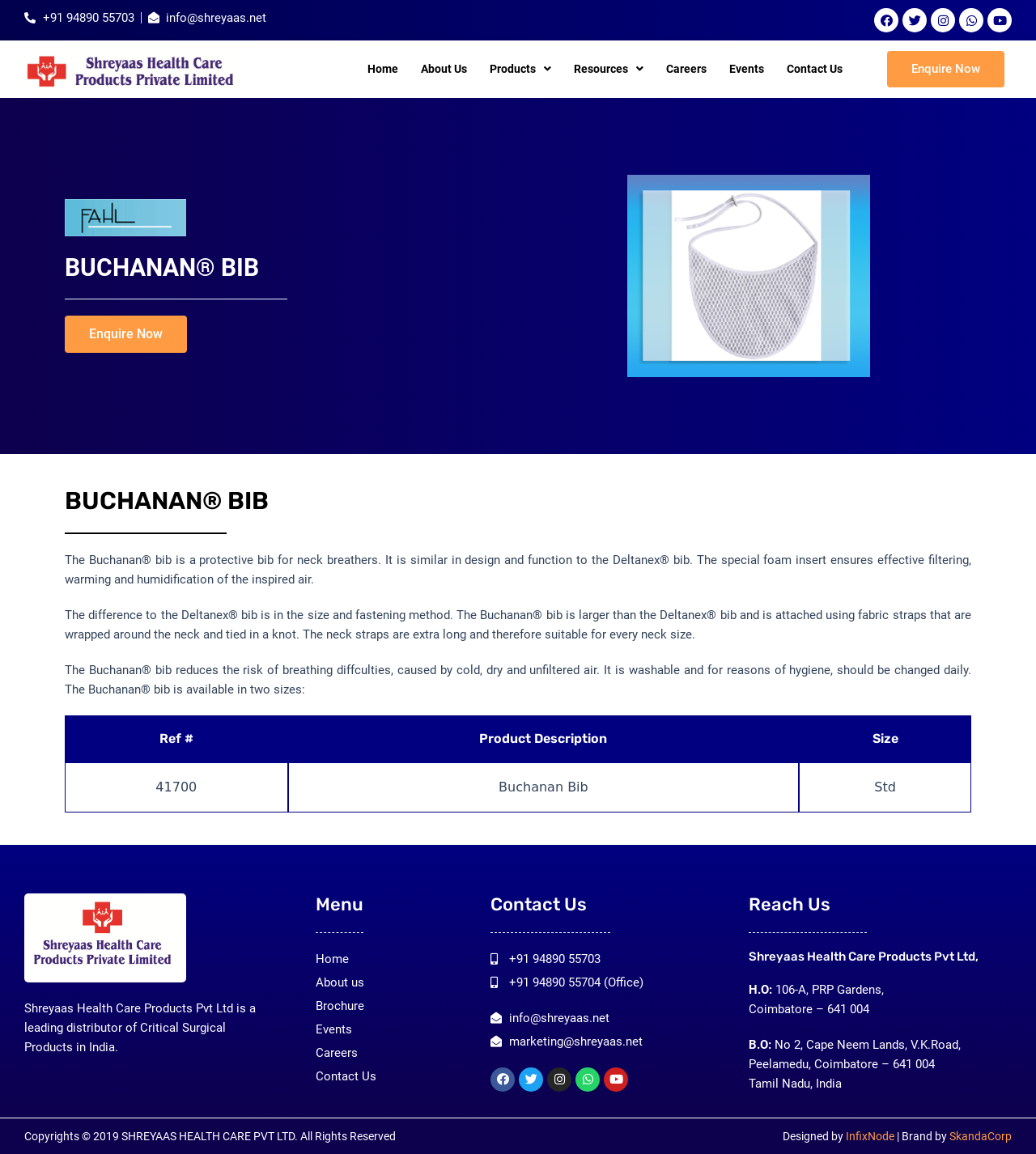Please locate the bounding box coordinates of the region I need to click to follow this instruction: "Visit the Facebook page".

[0.844, 0.007, 0.867, 0.028]